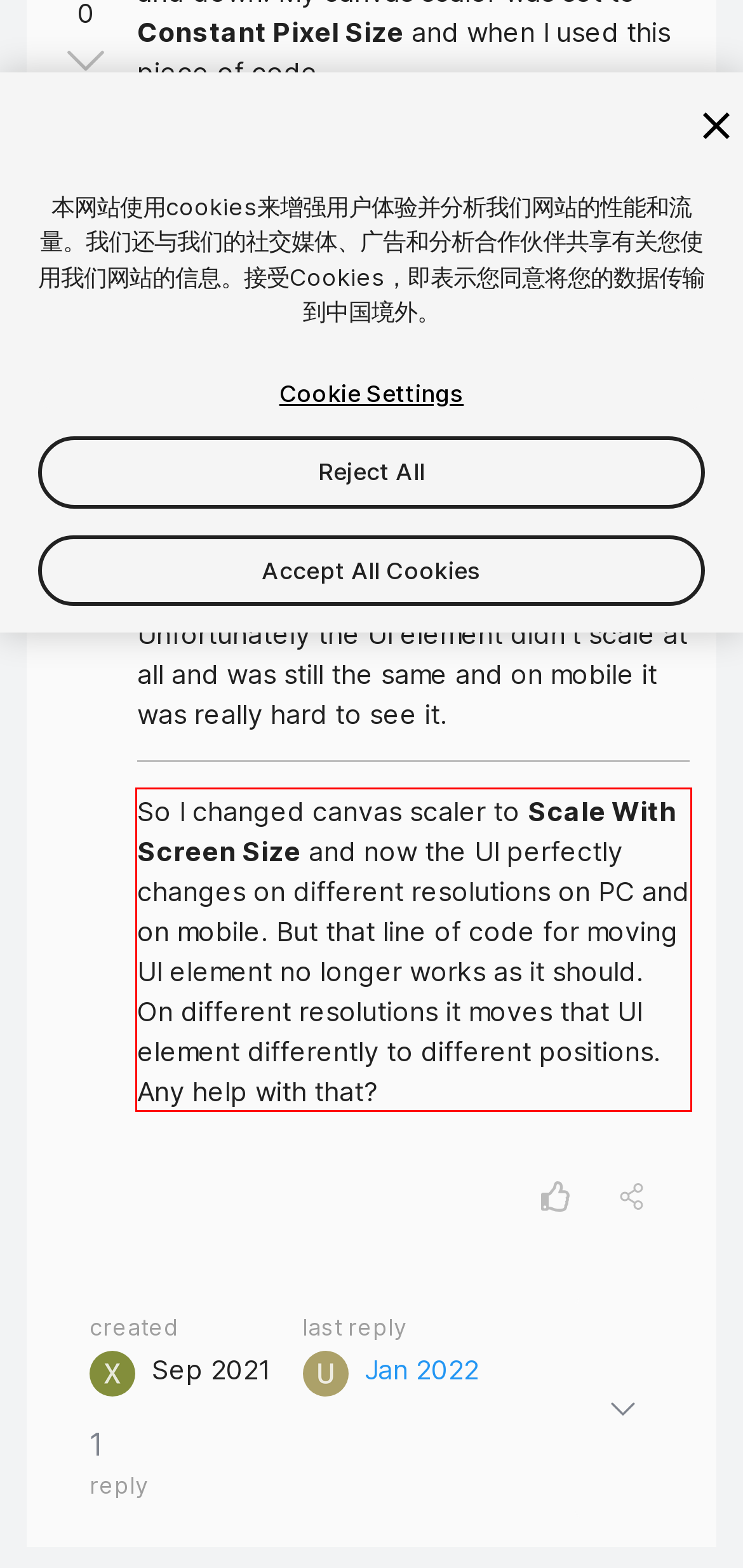Please examine the webpage screenshot and extract the text within the red bounding box using OCR.

So I changed canvas scaler to Scale With Screen Size and now the UI perfectly changes on different resolutions on PC and on mobile. But that line of code for moving UI element no longer works as it should. On different resolutions it moves that UI element differently to different positions. Any help with that?